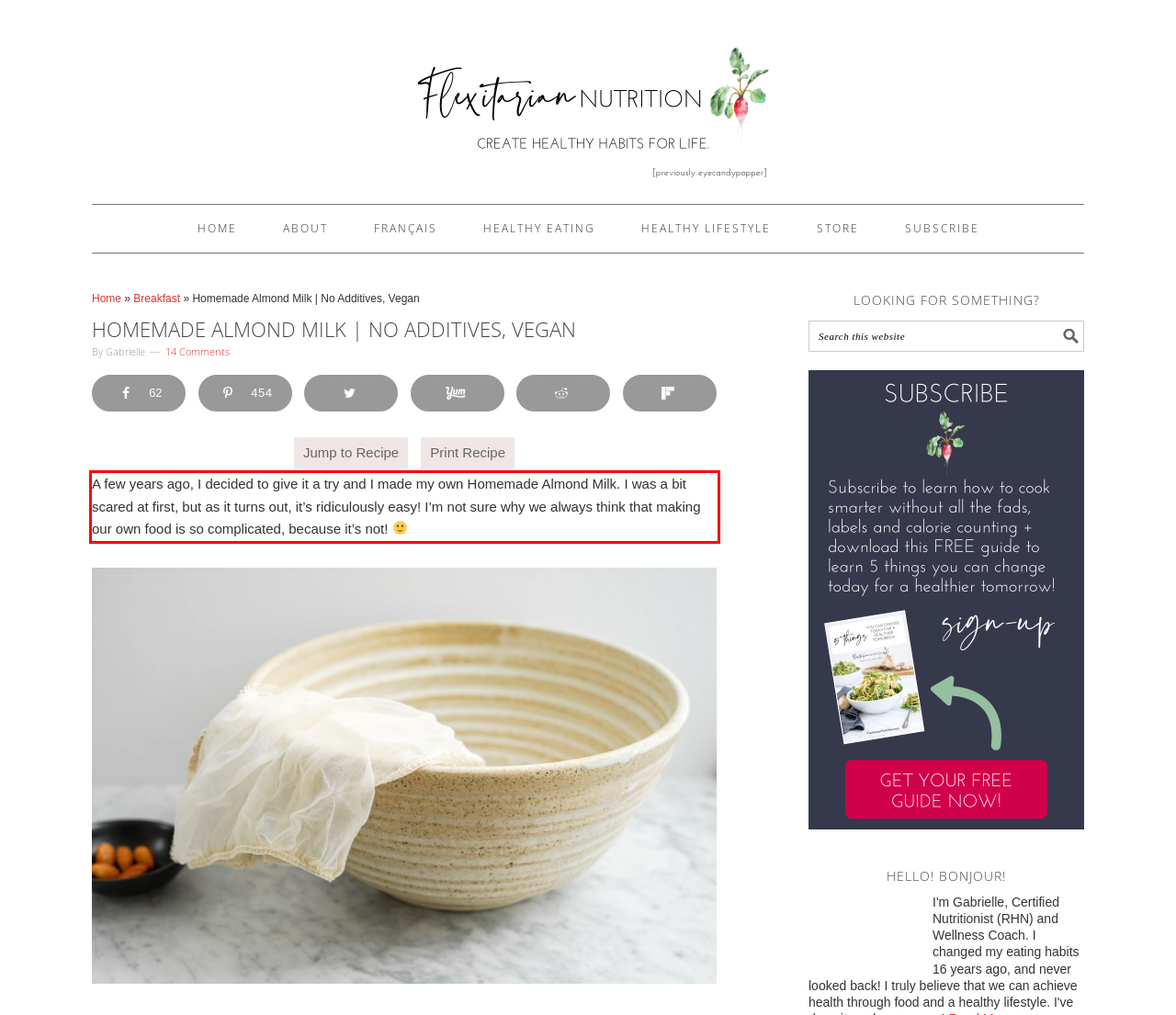Analyze the screenshot of the webpage and extract the text from the UI element that is inside the red bounding box.

A few years ago, I decided to give it a try and I made my own Homemade Almond Milk. I was a bit scared at first, but as it turns out, it’s ridiculously easy! I’m not sure why we always think that making our own food is so complicated, because it’s not!